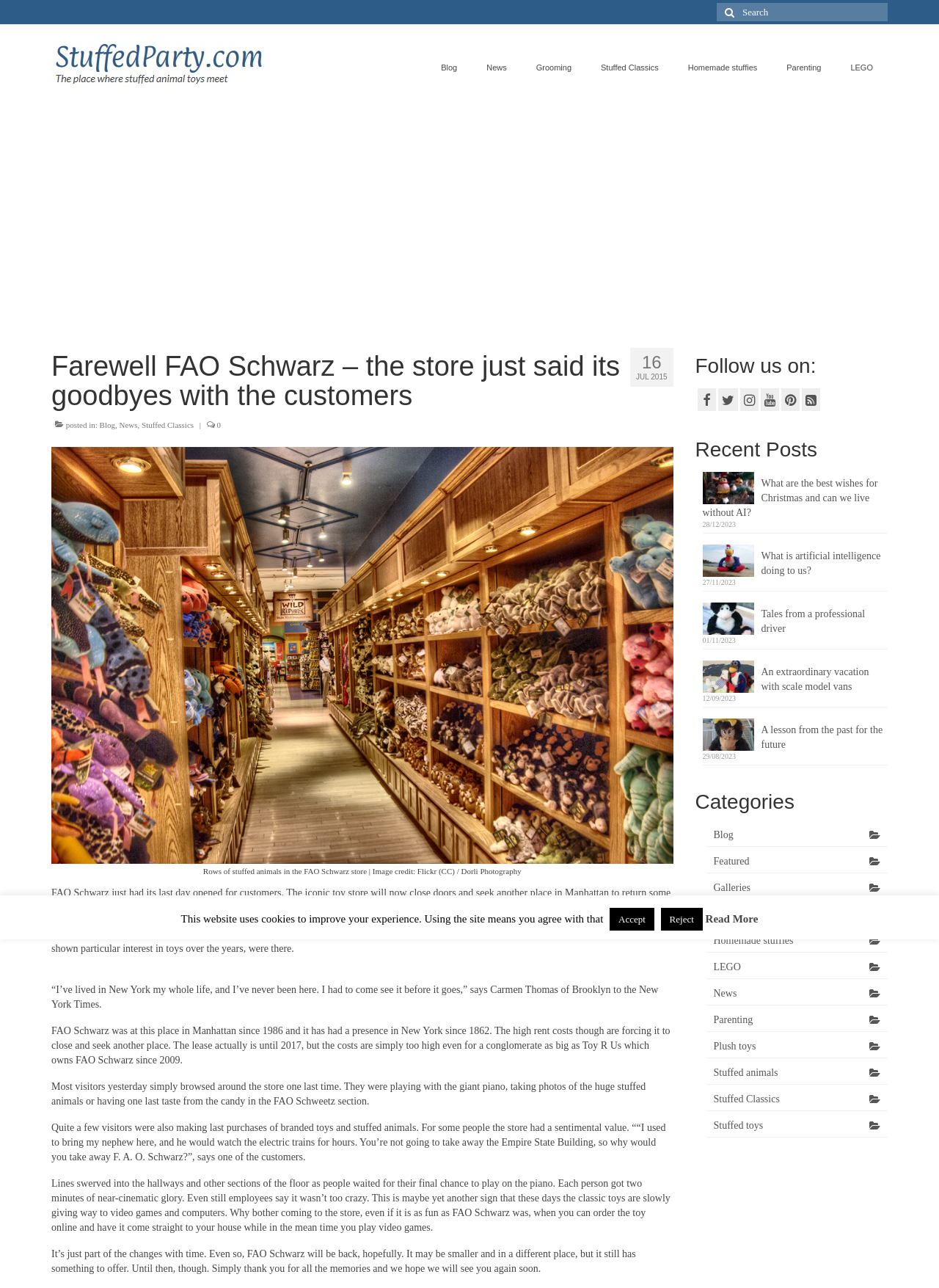Using the given element description, provide the bounding box coordinates (top-left x, top-left y, bottom-right x, bottom-right y) for the corresponding UI element in the screenshot: parent_node: Search for:

[0.763, 0.002, 0.787, 0.017]